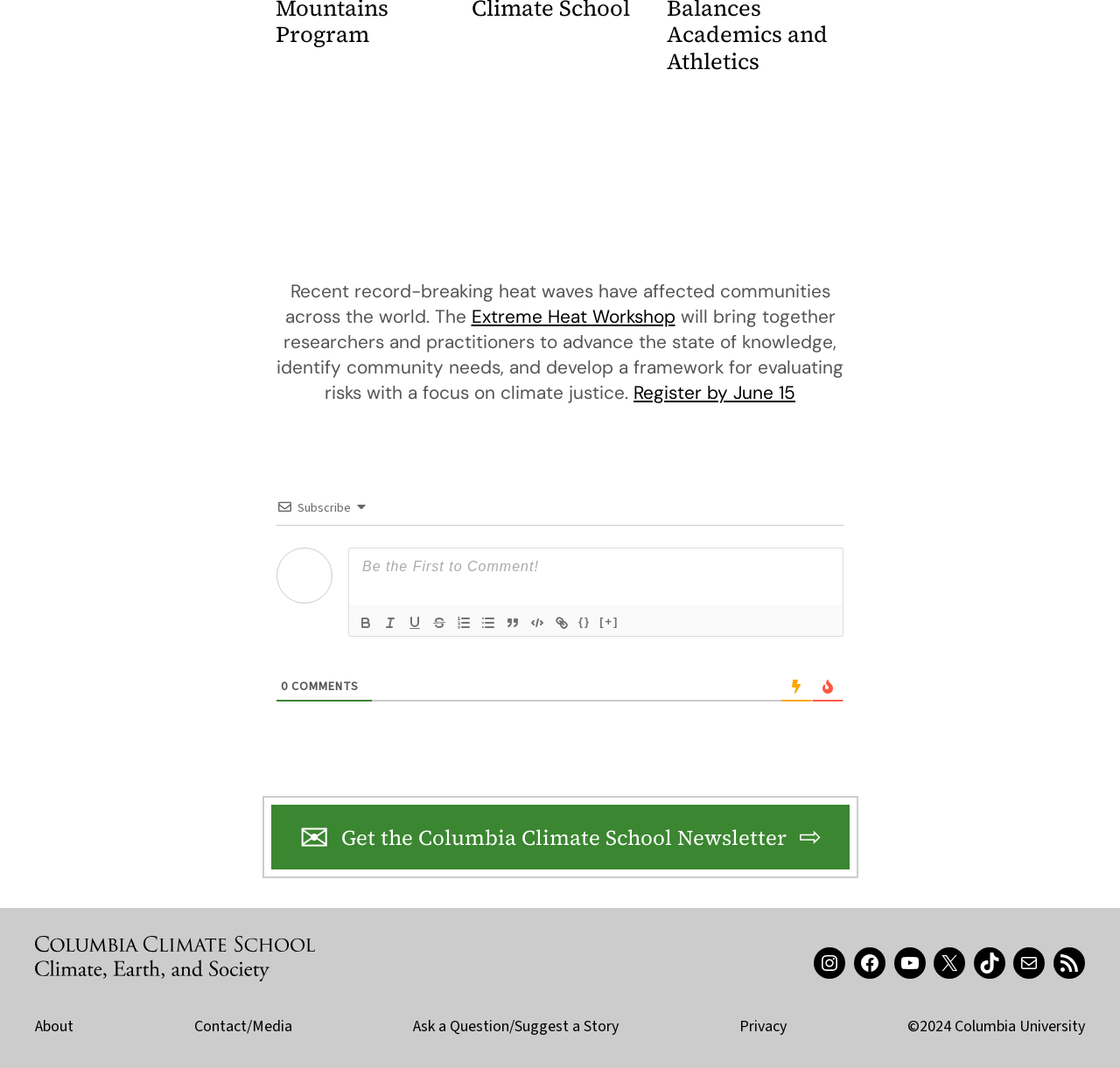Please provide a detailed answer to the question below by examining the image:
What is the topic of the Extreme Heat Workshop?

The topic of the Extreme Heat Workshop can be inferred from the text description 'will bring together researchers and practitioners to advance the state of knowledge, identify community needs, and develop a framework for evaluating risks with a focus on climate justice.'